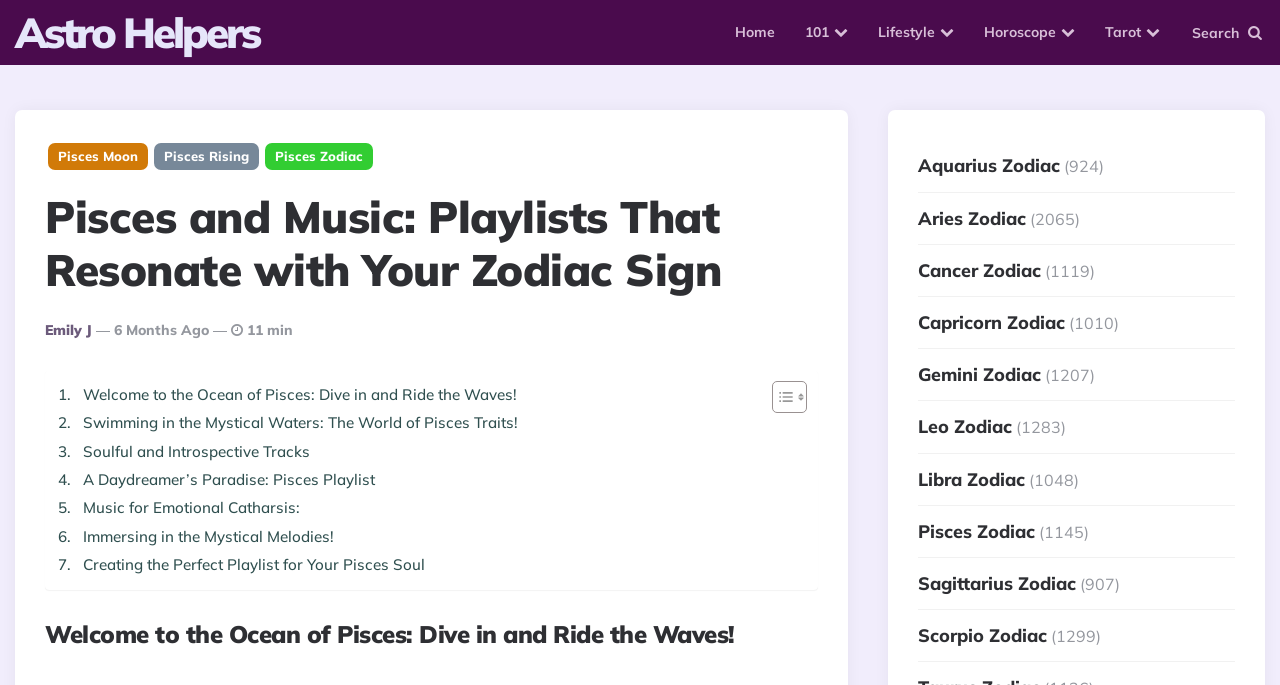Locate the bounding box coordinates of the area to click to fulfill this instruction: "Check the post by Emily J". The bounding box should be presented as four float numbers between 0 and 1, in the order [left, top, right, bottom].

[0.035, 0.47, 0.072, 0.494]